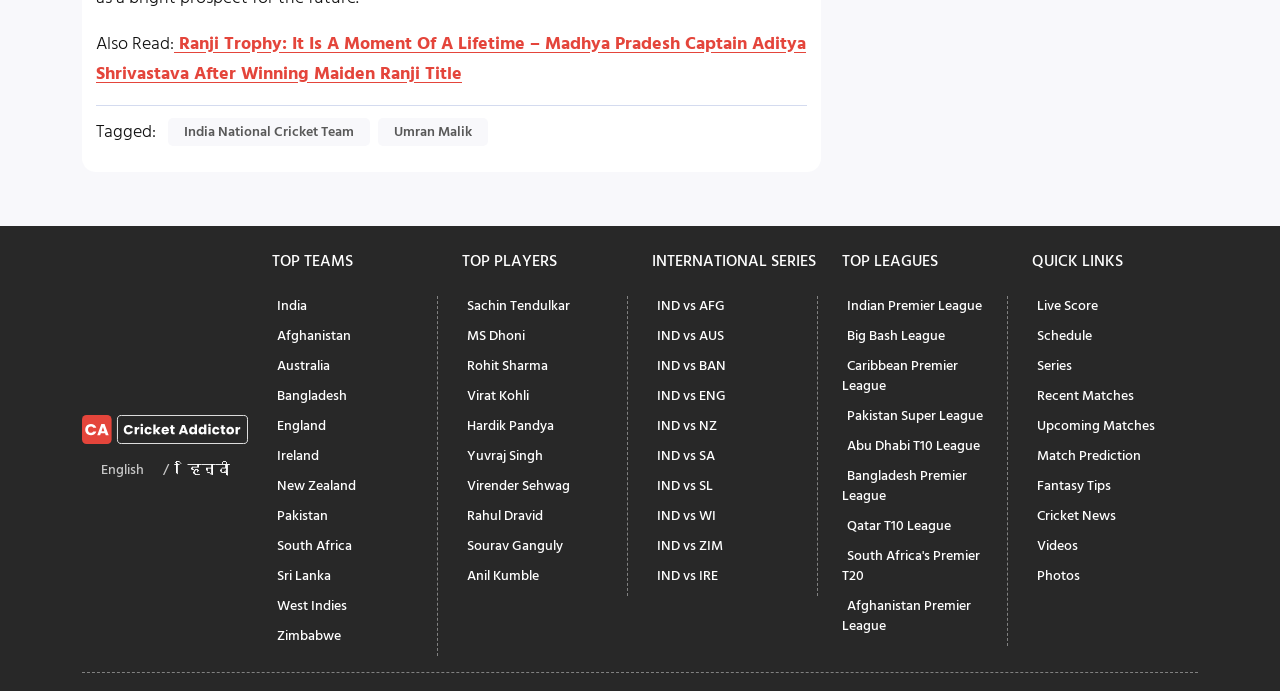Locate the bounding box coordinates of the clickable area needed to fulfill the instruction: "Read about Sachin Tendulkar's cricket career".

[0.361, 0.418, 0.449, 0.465]